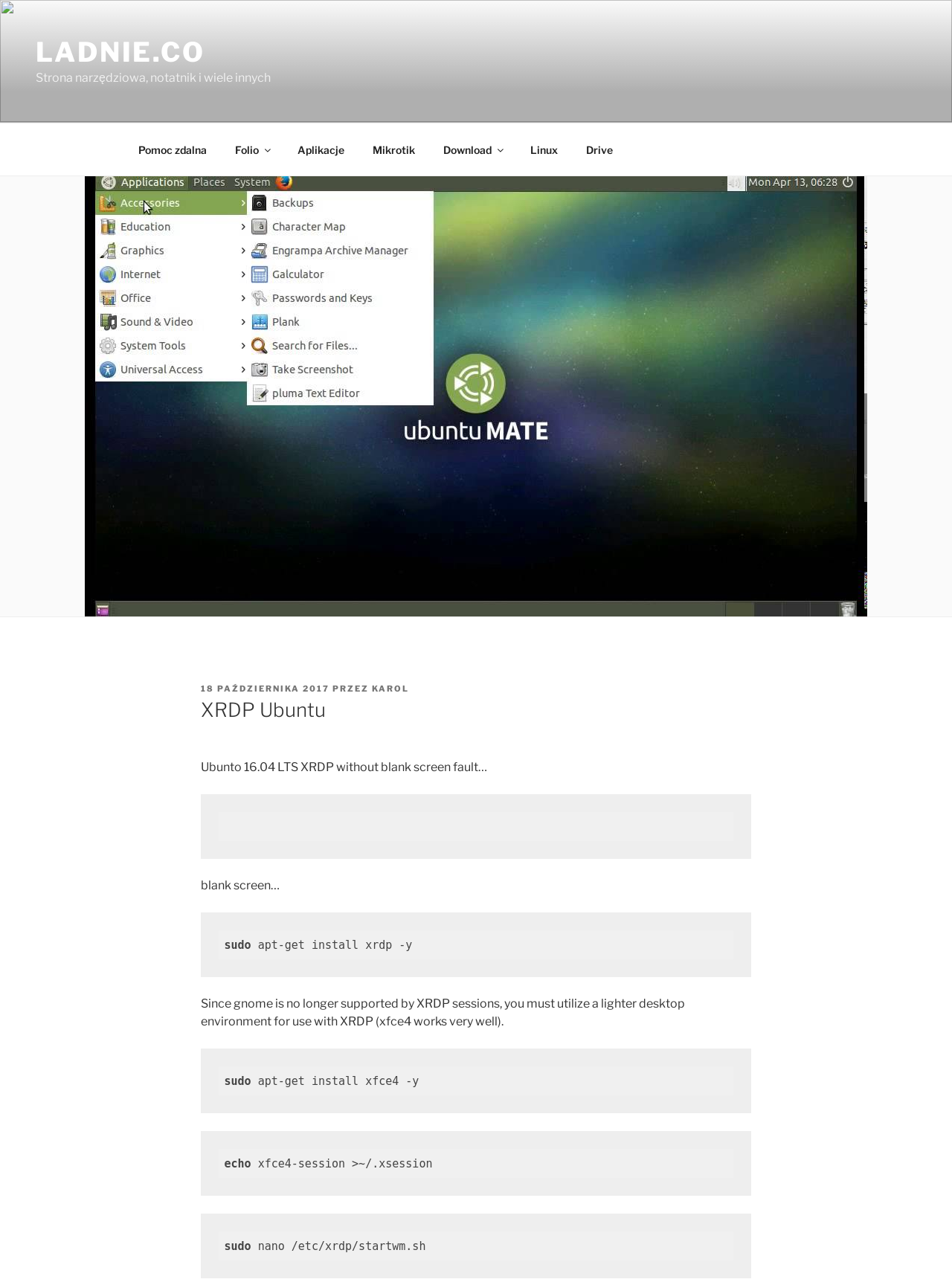What is the purpose of the code 'sudo apt-get install xrdp -y'?
Carefully analyze the image and provide a thorough answer to the question.

The purpose of the code 'sudo apt-get install xrdp -y' can be determined by looking at the code snippet which is located in the article, indicating that it is used to install xrdp.